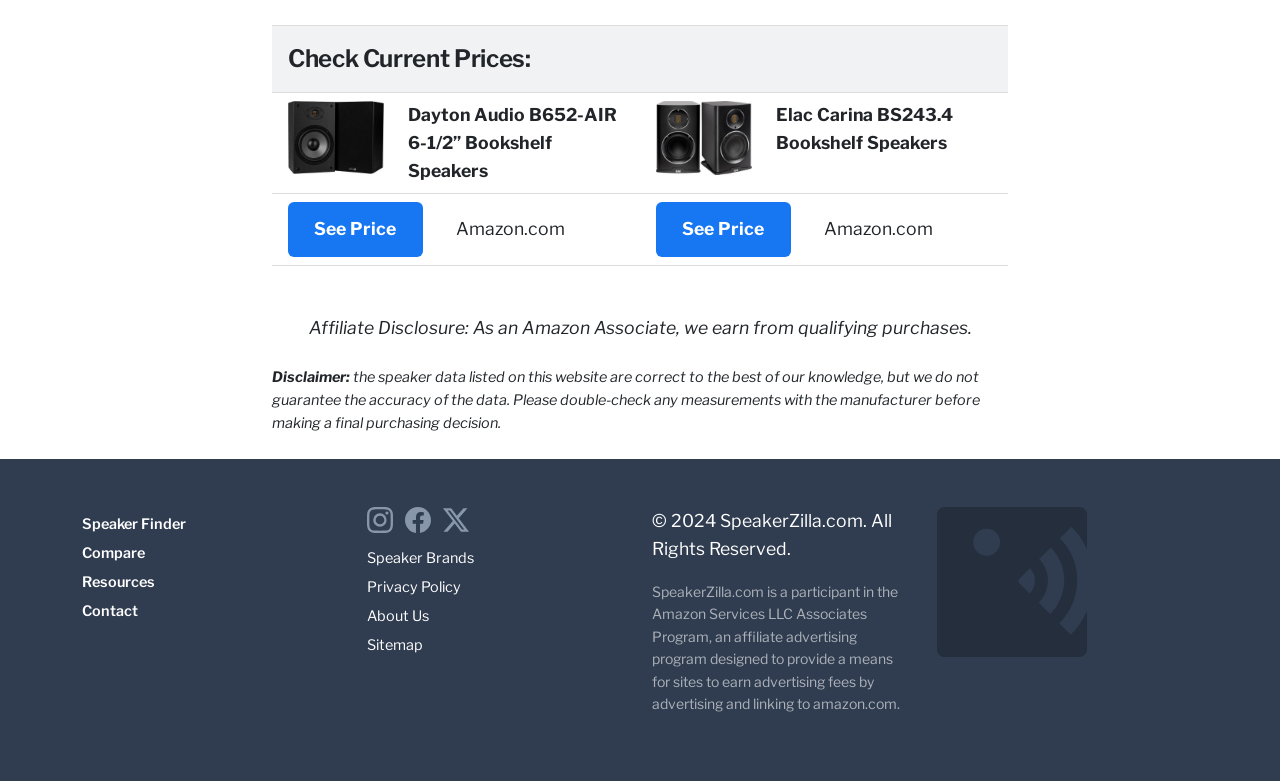Use a single word or phrase to answer the question:
What is the purpose of the table on this webpage?

Comparing speakers